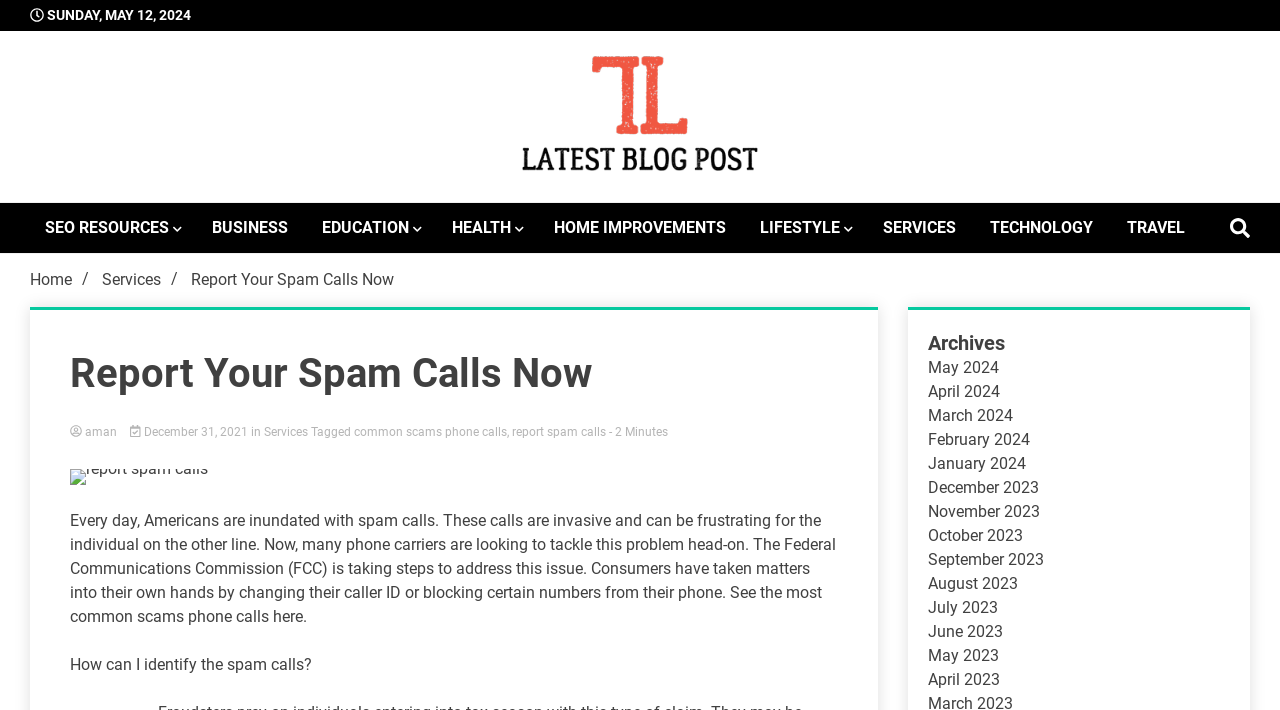Please determine the bounding box coordinates of the element's region to click for the following instruction: "Read an article from May 2024".

[0.725, 0.504, 0.781, 0.531]